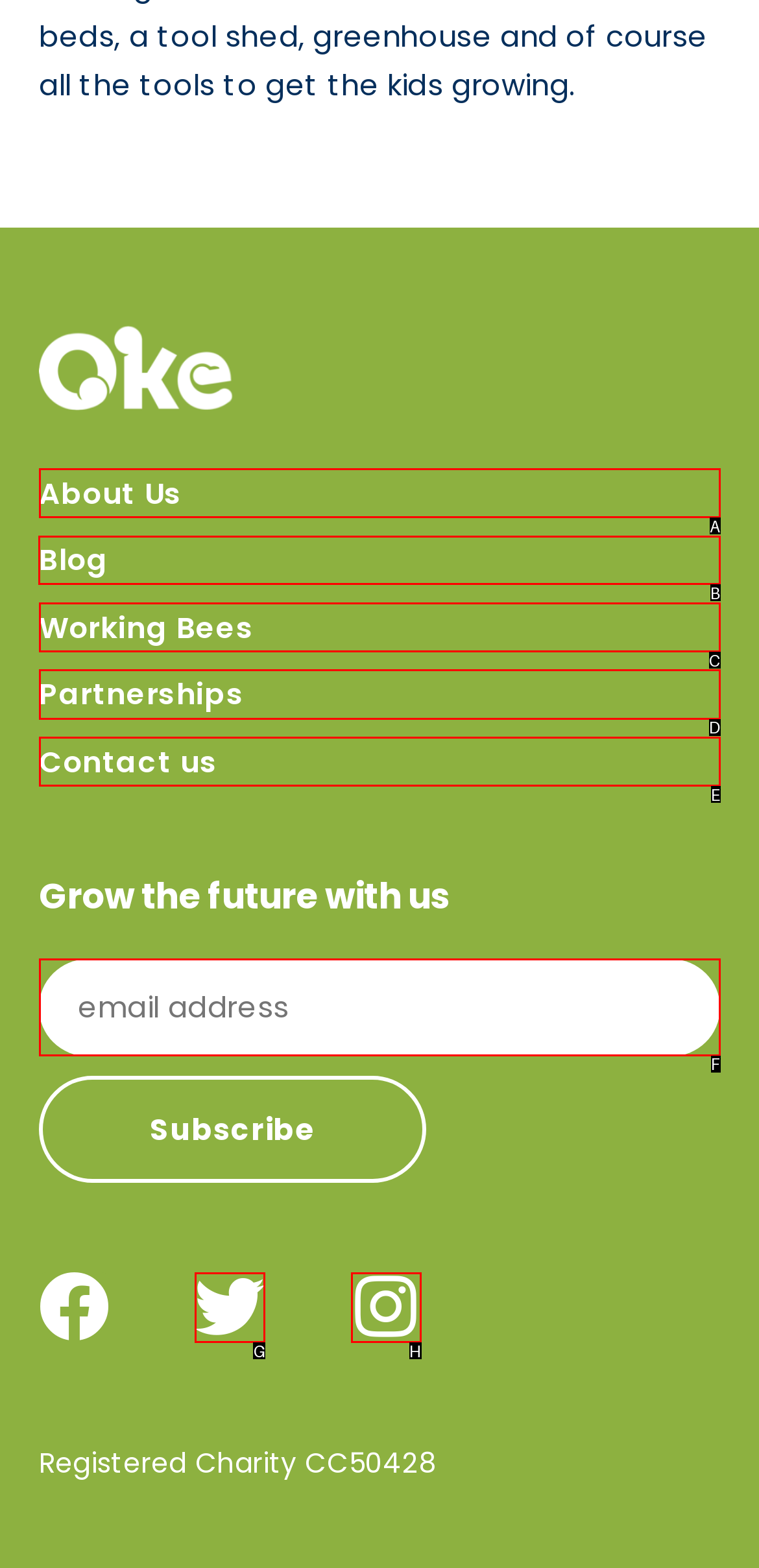For the task "Visit the Blog", which option's letter should you click? Answer with the letter only.

B